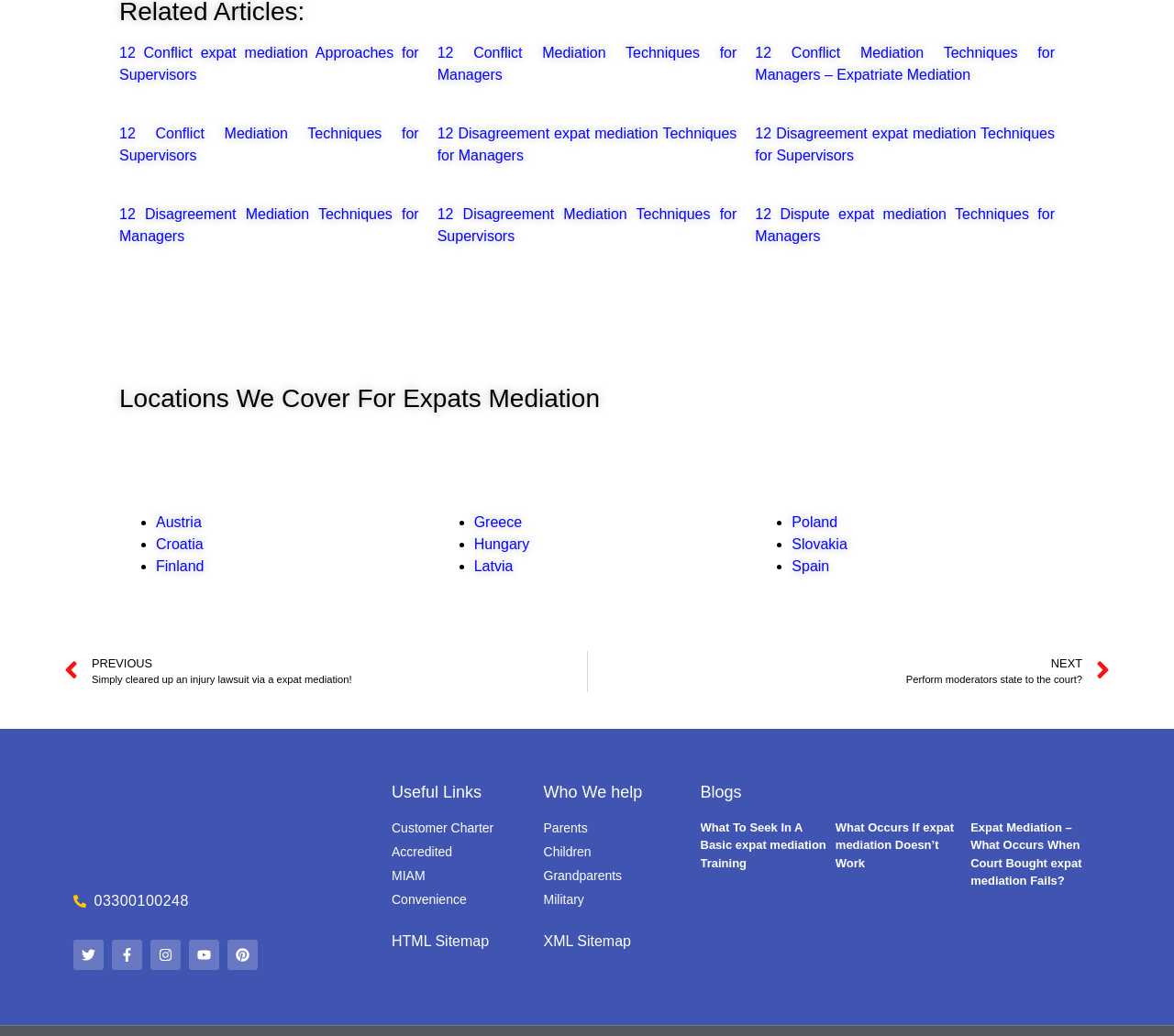Determine the bounding box coordinates of the region I should click to achieve the following instruction: "Contact via phone number '03300100248'". Ensure the bounding box coordinates are four float numbers between 0 and 1, i.e., [left, top, right, bottom].

[0.062, 0.86, 0.255, 0.881]